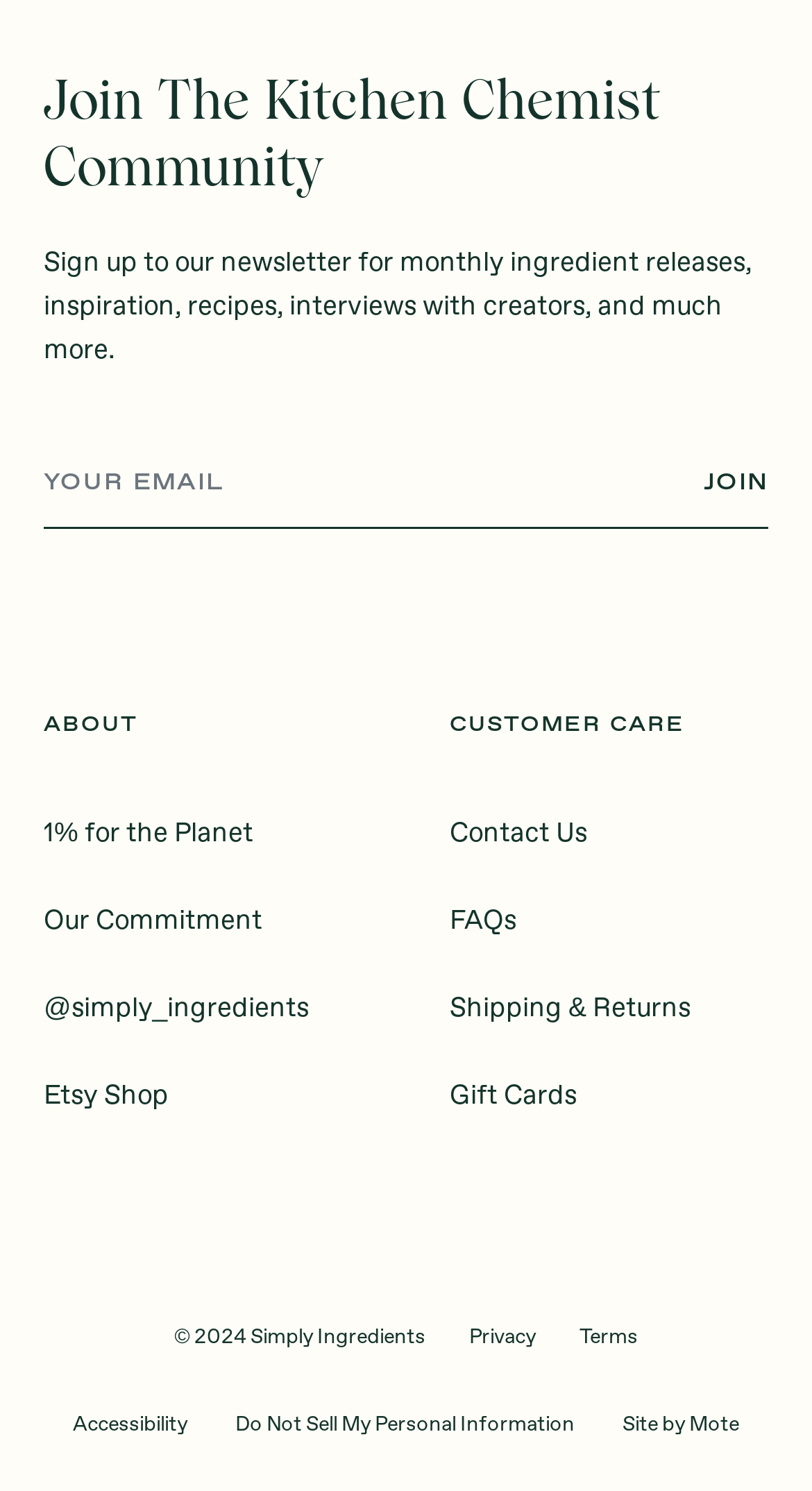What type of content can be found in the 'CUSTOMER CARE' section?
Please craft a detailed and exhaustive response to the question.

The 'CUSTOMER CARE' section contains links to 'Contact Us', 'FAQs', and 'Shipping & Returns', which suggests that this section provides information and resources related to customer support and services.